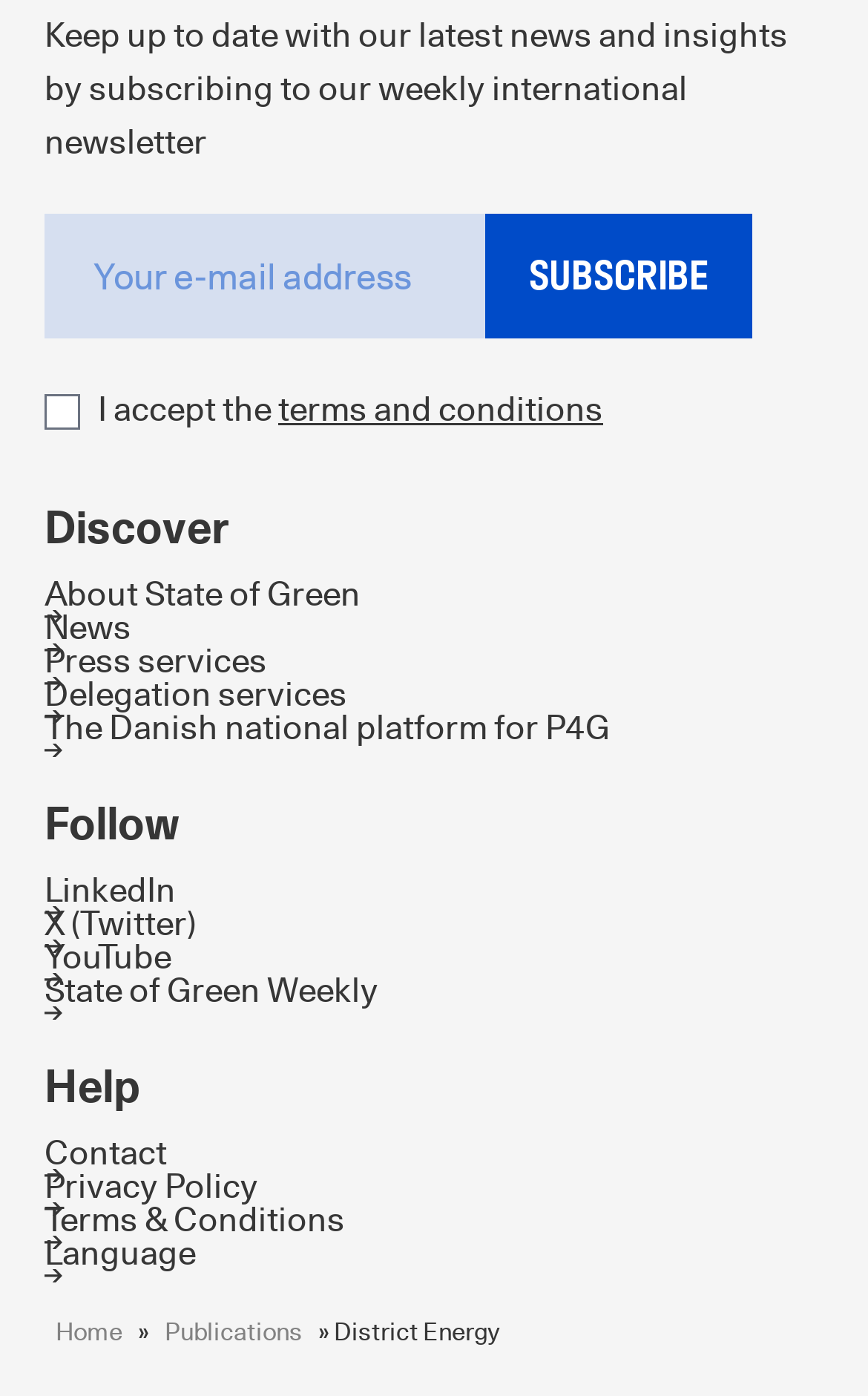Locate the bounding box coordinates of the element I should click to achieve the following instruction: "Subscribe to the newsletter".

[0.559, 0.152, 0.867, 0.242]